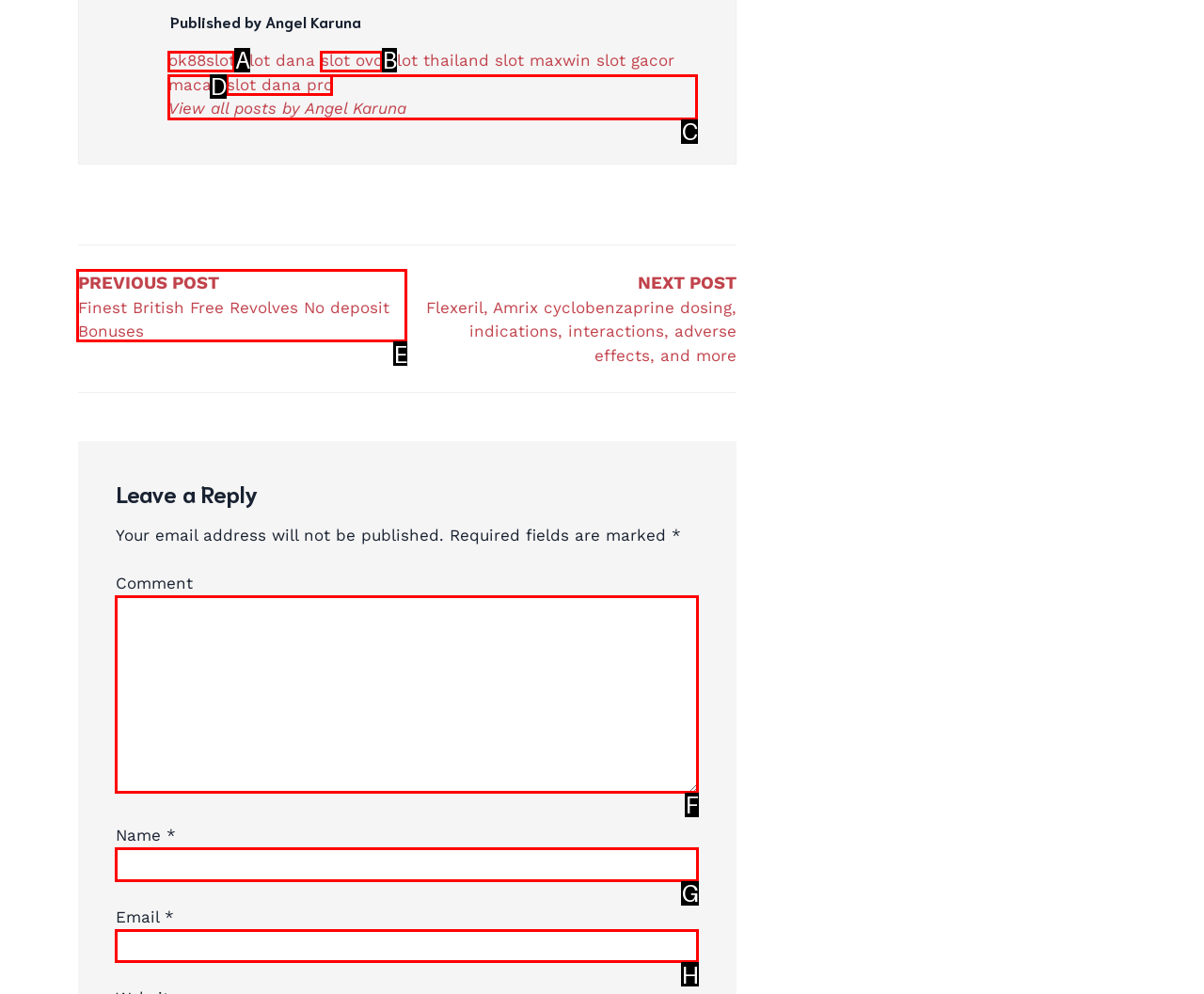Among the marked elements in the screenshot, which letter corresponds to the UI element needed for the task: Click on the link to view previous post?

E